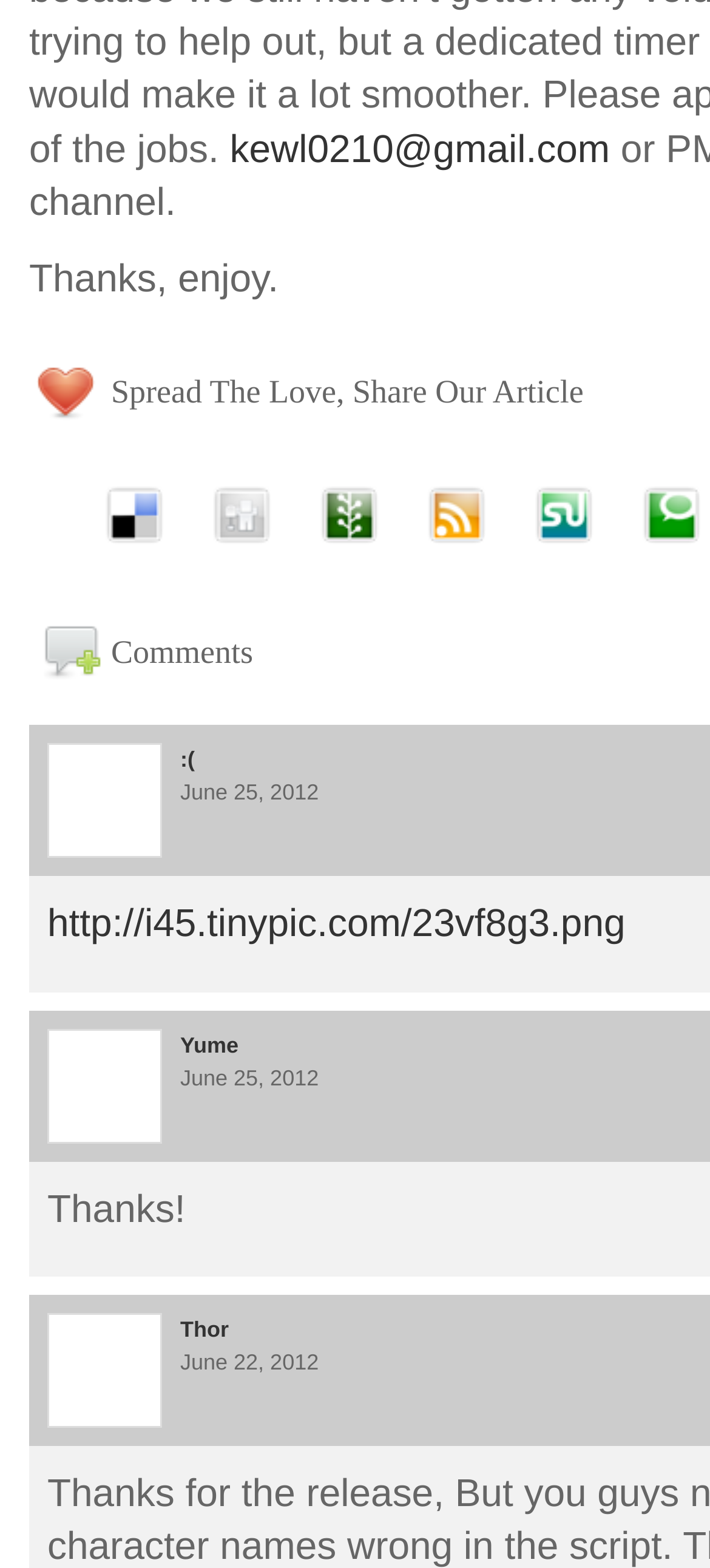Utilize the details in the image to thoroughly answer the following question: How many links are there on the webpage?

I counted the number of link elements on the webpage, including the social media links, email link, and image links, which totals nine links.